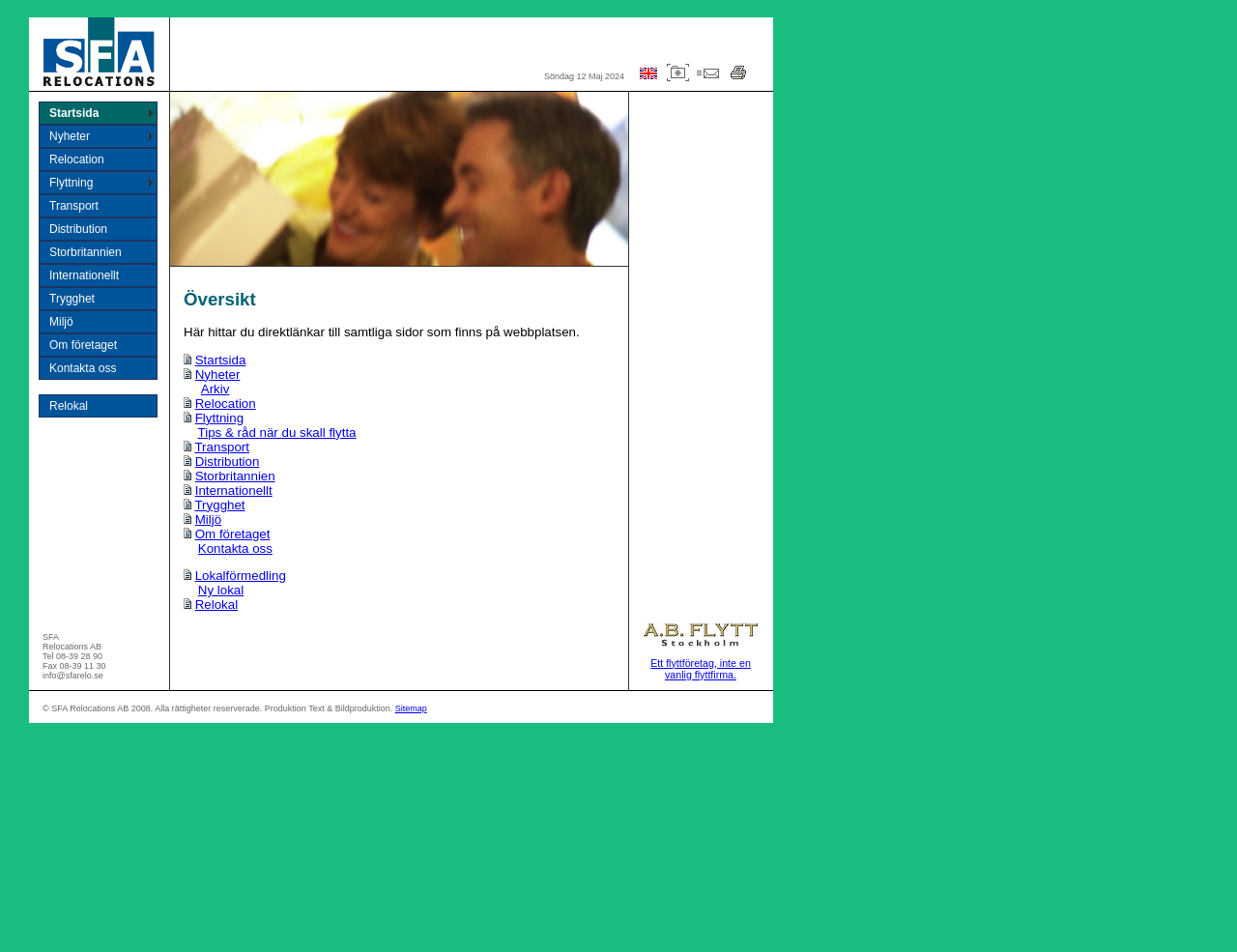Give the bounding box coordinates for the element described by: "Text & Bildproduktion".

[0.249, 0.739, 0.315, 0.749]